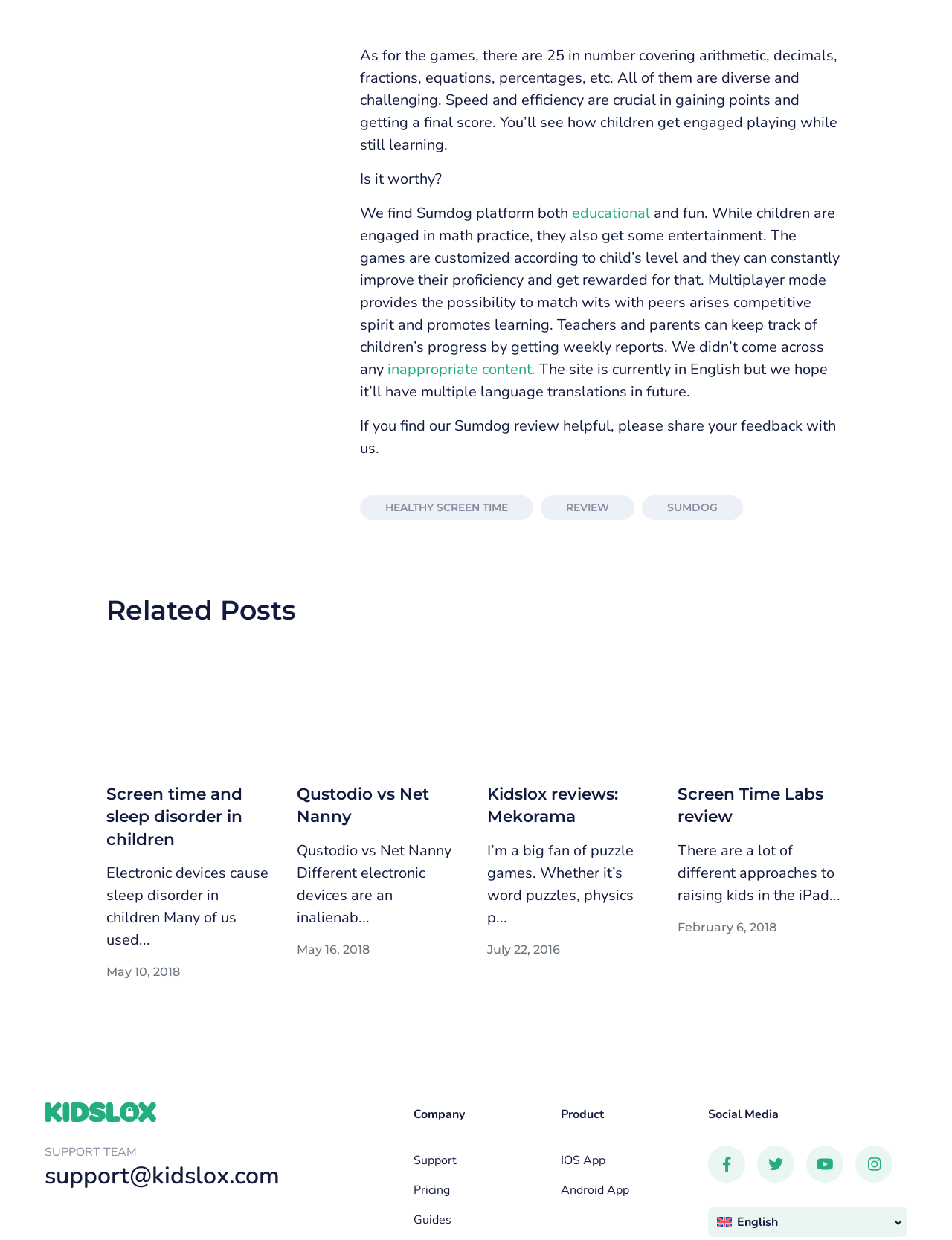Consider the image and give a detailed and elaborate answer to the question: 
What is the benefit of the multiplayer mode on Sumdog platform?

According to the text, the multiplayer mode on Sumdog platform provides the possibility to match wits with peers, which arises competitive spirit and promotes learning.